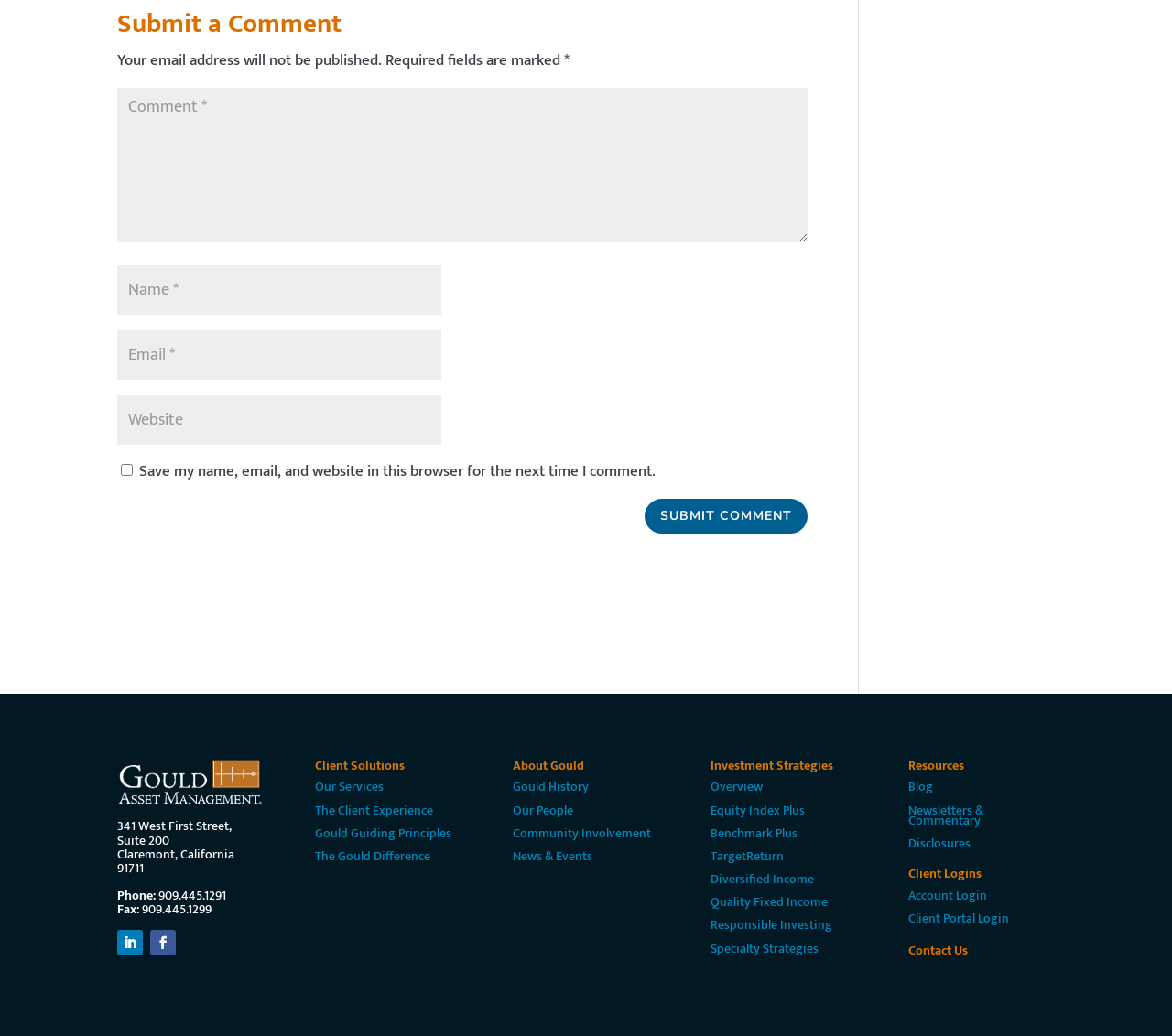Given the element description Disclosures, predict the bounding box coordinates for the UI element in the webpage screenshot. The format should be (top-left x, top-left y, bottom-right x, bottom-right y), and the values should be between 0 and 1.

[0.775, 0.804, 0.828, 0.824]